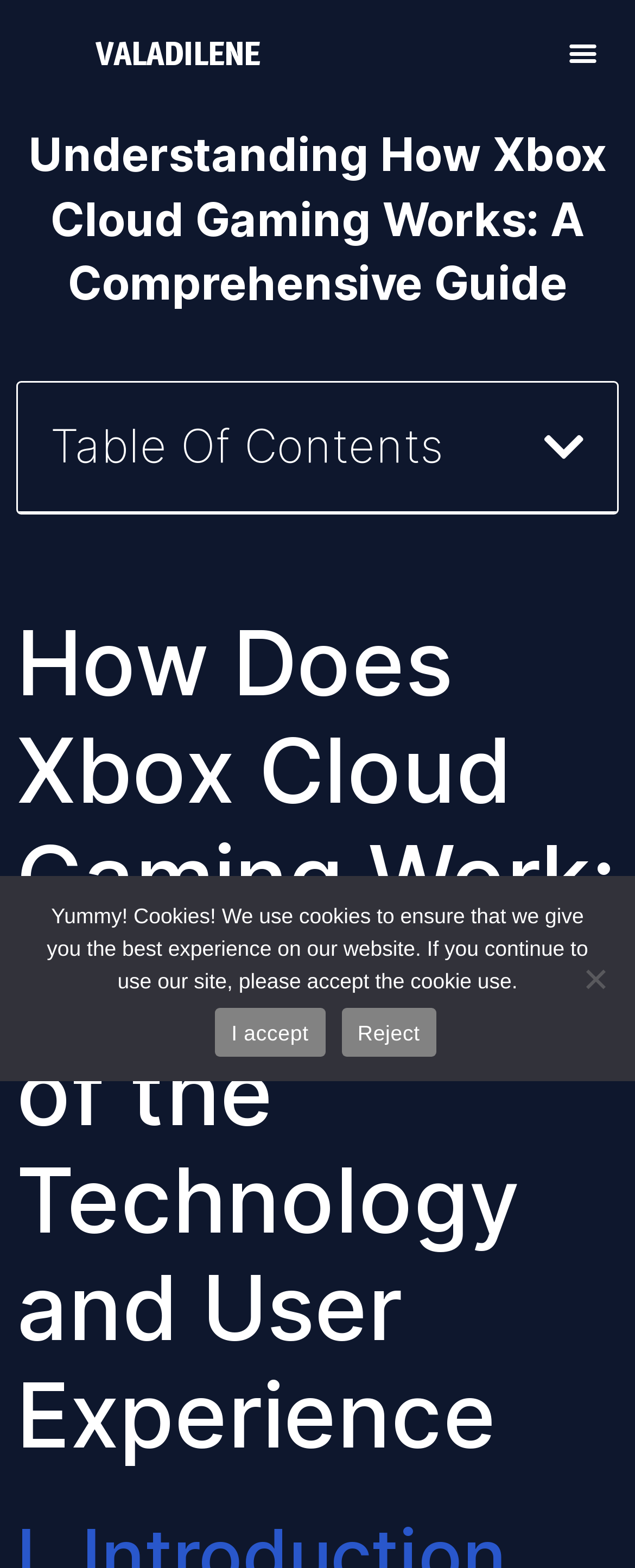What is the technology discussed in the webpage?
Please look at the screenshot and answer using one word or phrase.

Cloud gaming